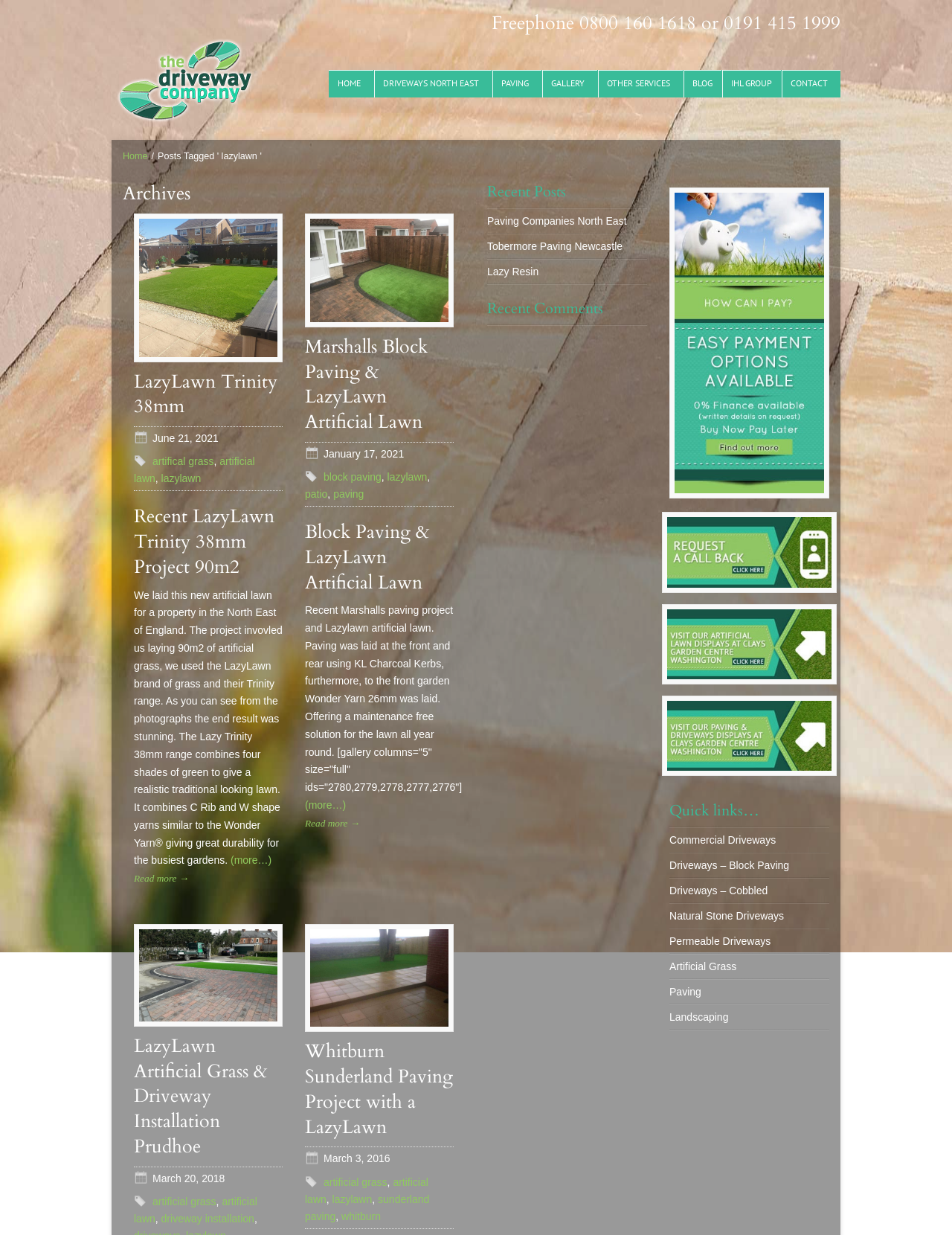Using the description: "lazylawn", identify the bounding box of the corresponding UI element in the screenshot.

[0.407, 0.381, 0.449, 0.391]